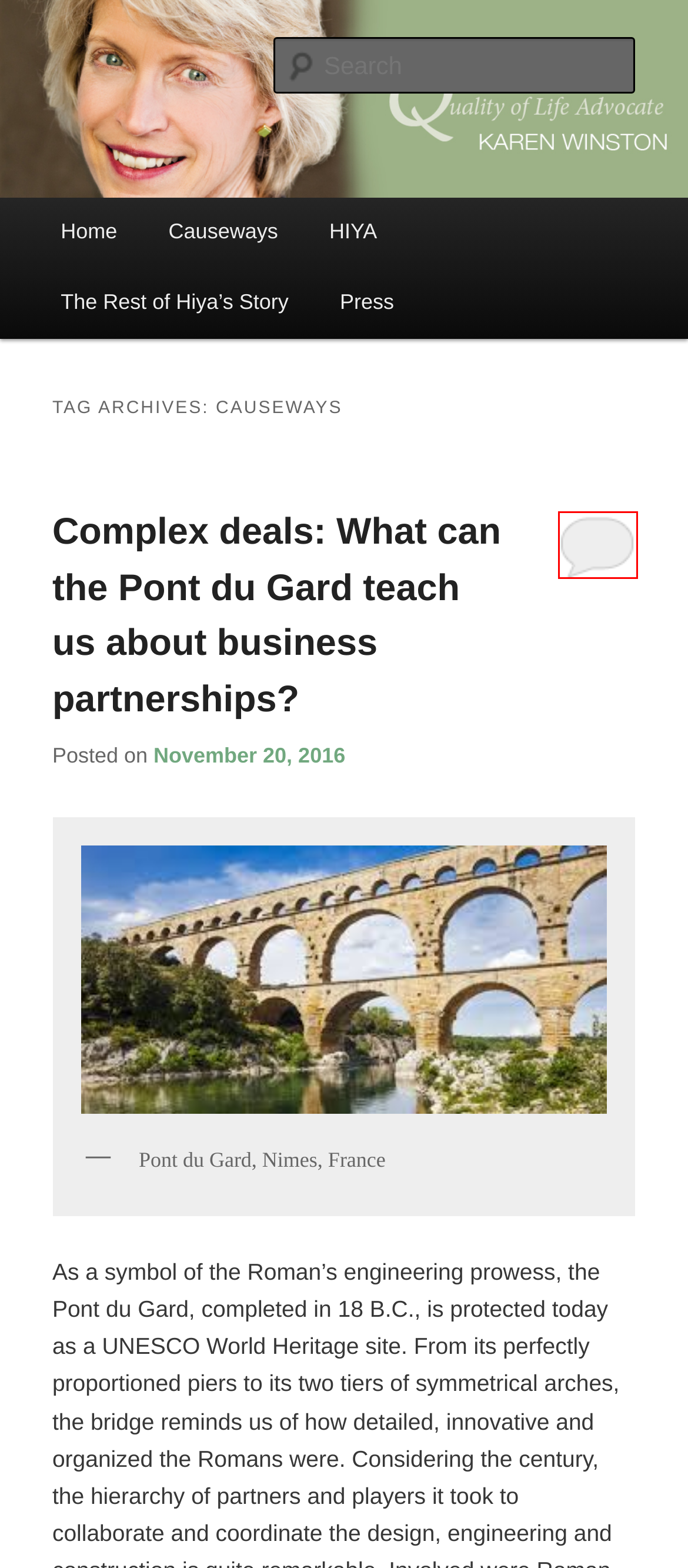Review the screenshot of a webpage which includes a red bounding box around an element. Select the description that best fits the new webpage once the element in the bounding box is clicked. Here are the candidates:
A. Karen Winston | Quality of Life Advocate
B. Causeways Blog | Karen Winston | Quality of Life Advocate
C. HIYA | Karen Winston
D. shared vision | Karen Winston
E. Pont du Gard | Karen Winston
F. Complex deals: What can the Pont du Gard teach us about business partnerships? | Karen Winston
G. Press | Karen Winston
H. The Rest of Hiya’s Story | Karen Winston

F